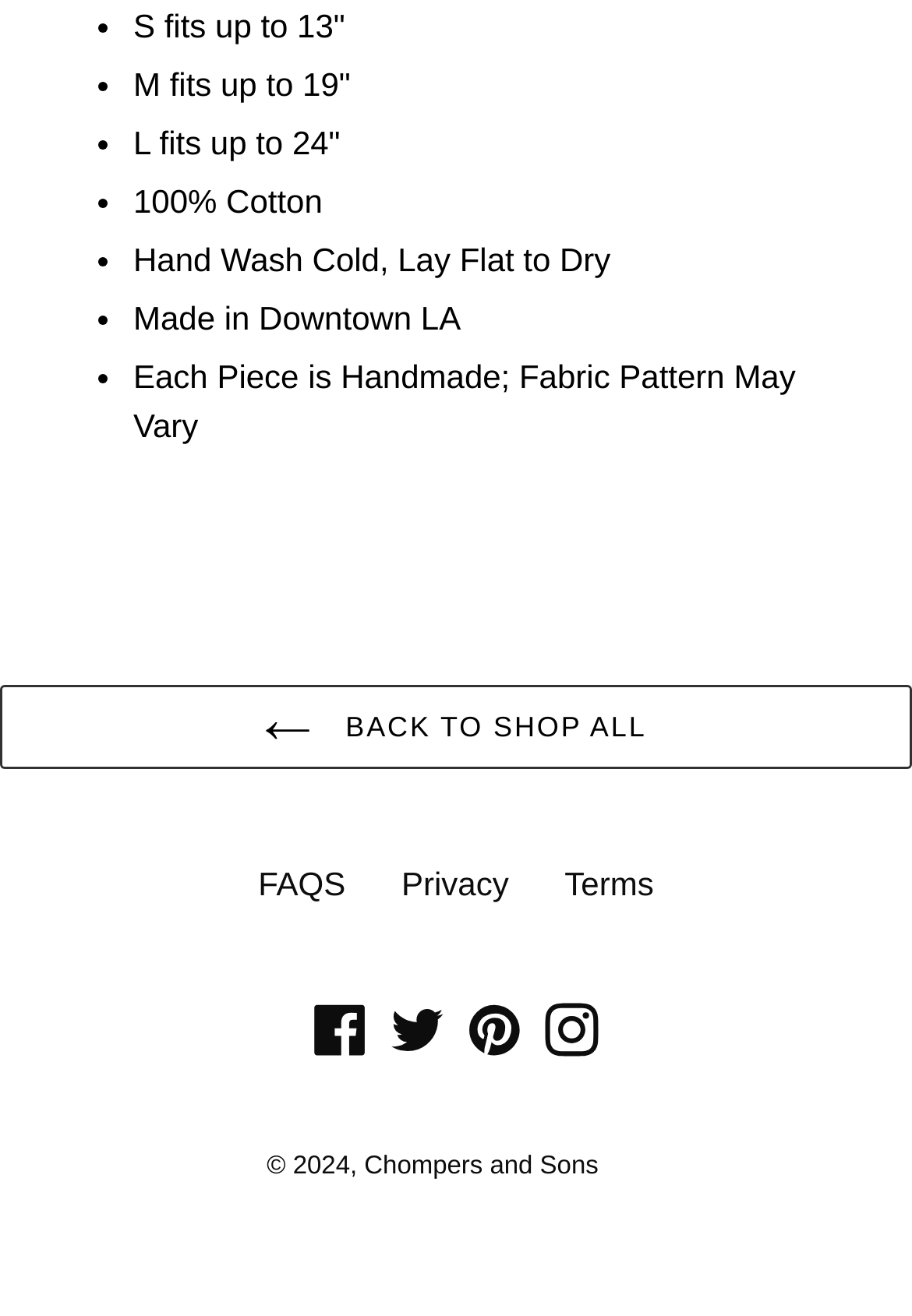Where is the product made?
Refer to the screenshot and deliver a thorough answer to the question presented.

The webpage states that the product is 'Made in Downtown LA', as indicated by the static text 'Made in Downtown LA'.